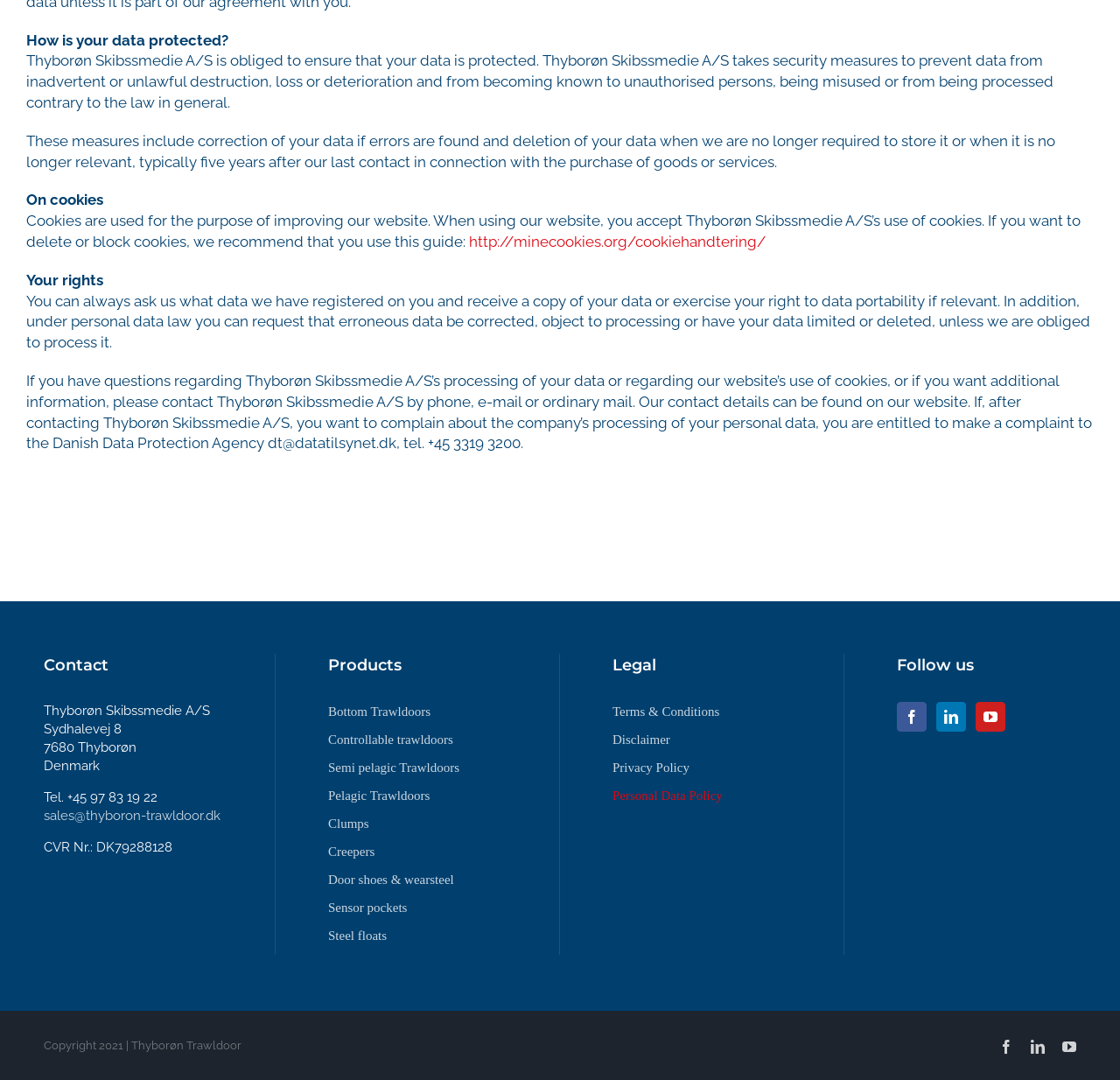Locate the bounding box coordinates of the segment that needs to be clicked to meet this instruction: "Contact Thyborøn Skibssmedie A/S by email".

[0.039, 0.748, 0.197, 0.763]